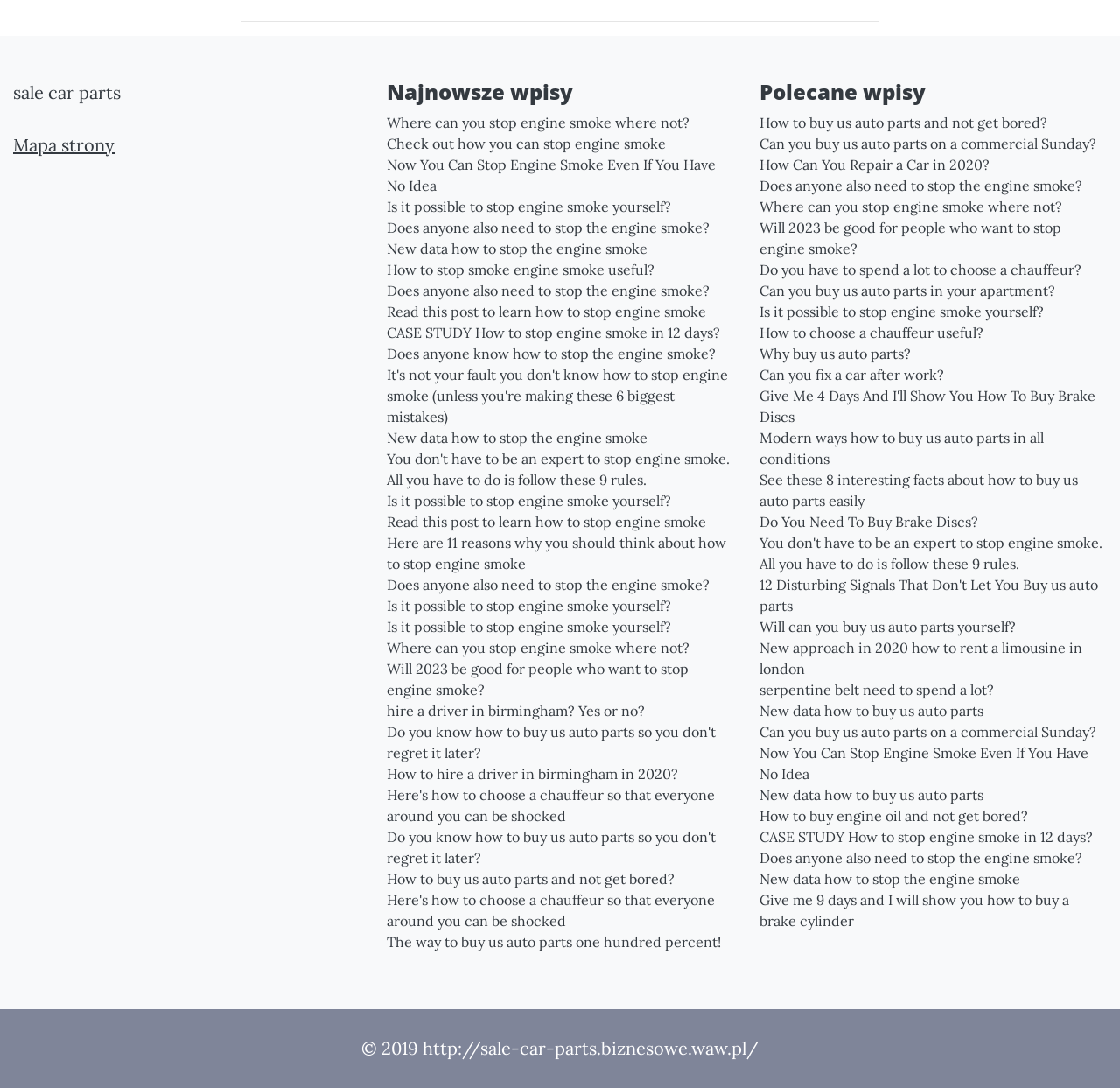Please predict the bounding box coordinates of the element's region where a click is necessary to complete the following instruction: "View 'How to buy us auto parts and not get bored?'". The coordinates should be represented by four float numbers between 0 and 1, i.e., [left, top, right, bottom].

[0.678, 0.103, 0.988, 0.122]